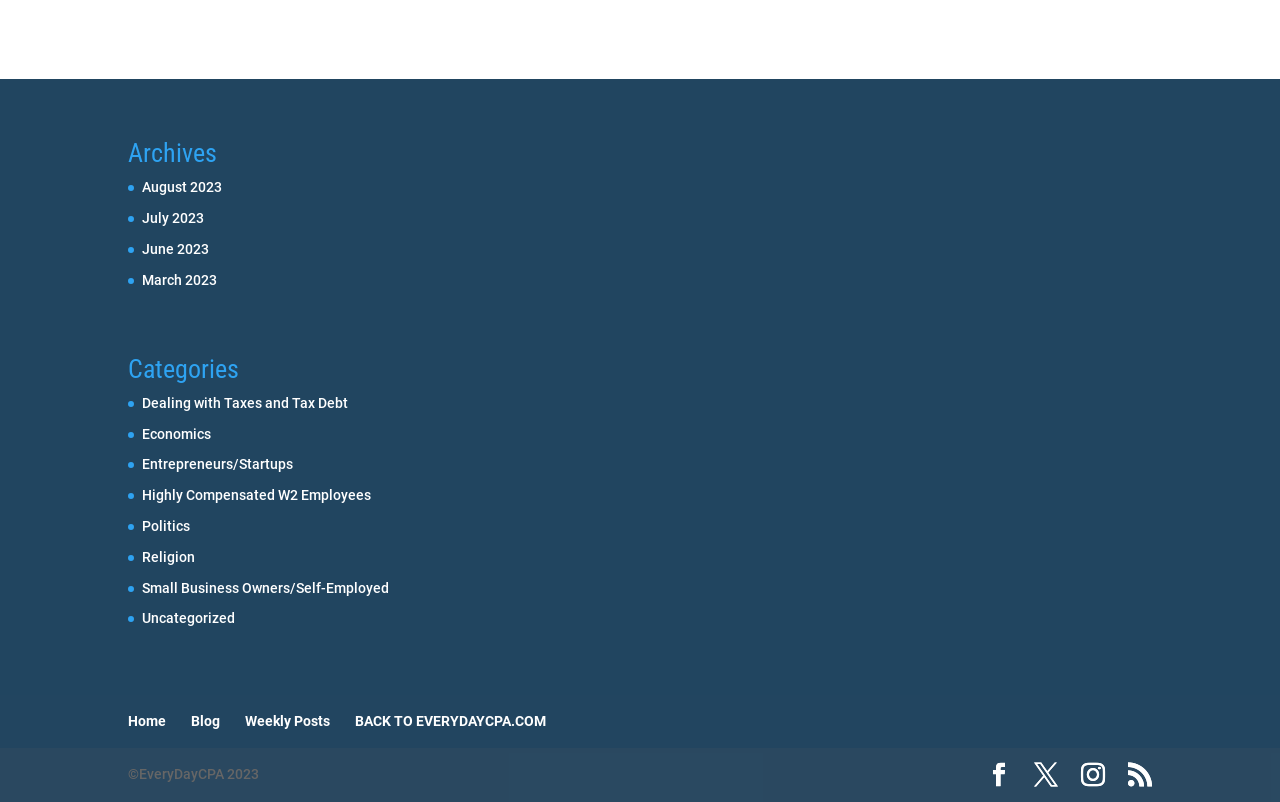Please find the bounding box coordinates of the element that needs to be clicked to perform the following instruction: "visit home page". The bounding box coordinates should be four float numbers between 0 and 1, represented as [left, top, right, bottom].

[0.1, 0.889, 0.13, 0.908]